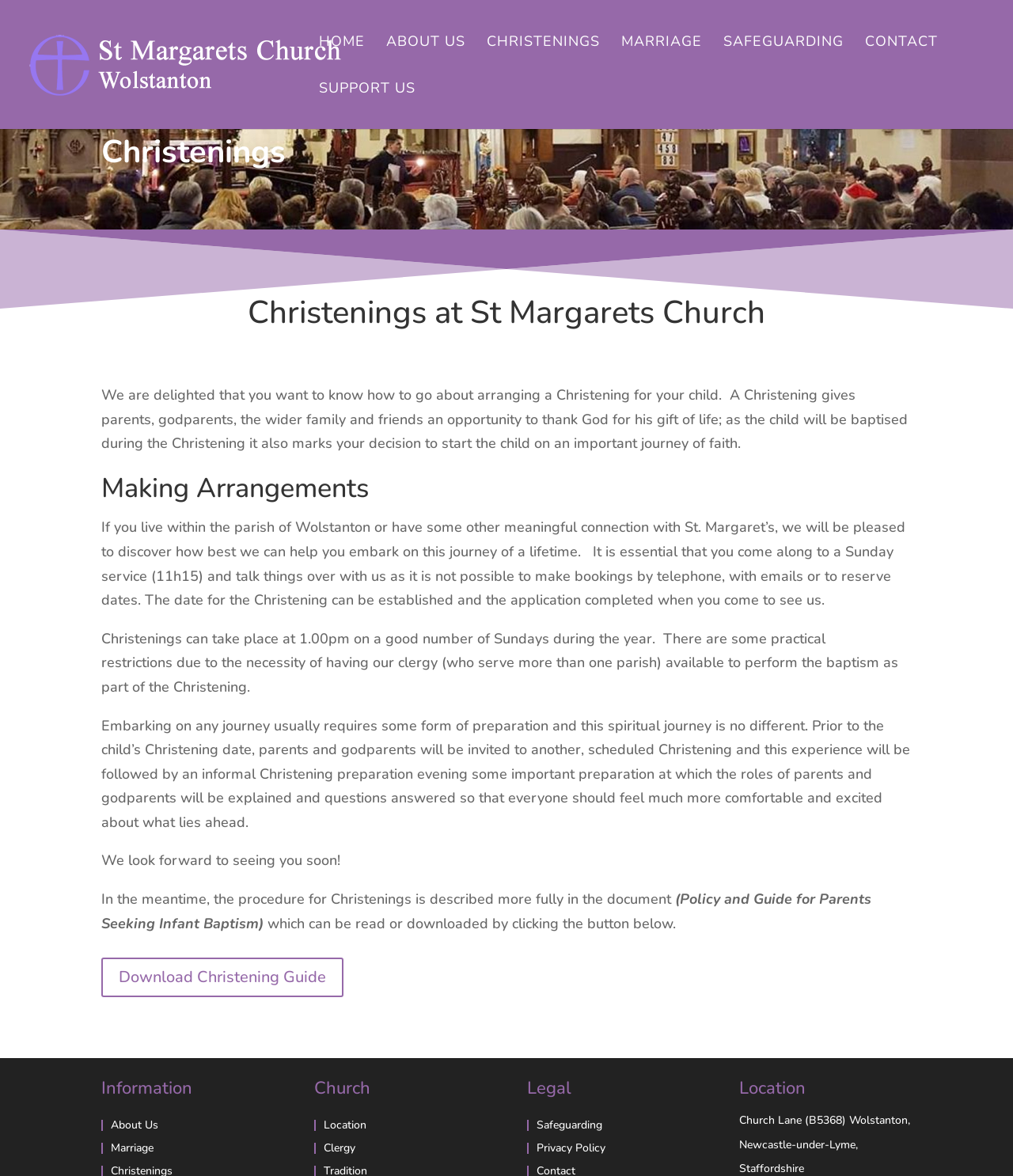What is the purpose of a Christening?
Based on the screenshot, respond with a single word or phrase.

To thank God for the gift of life